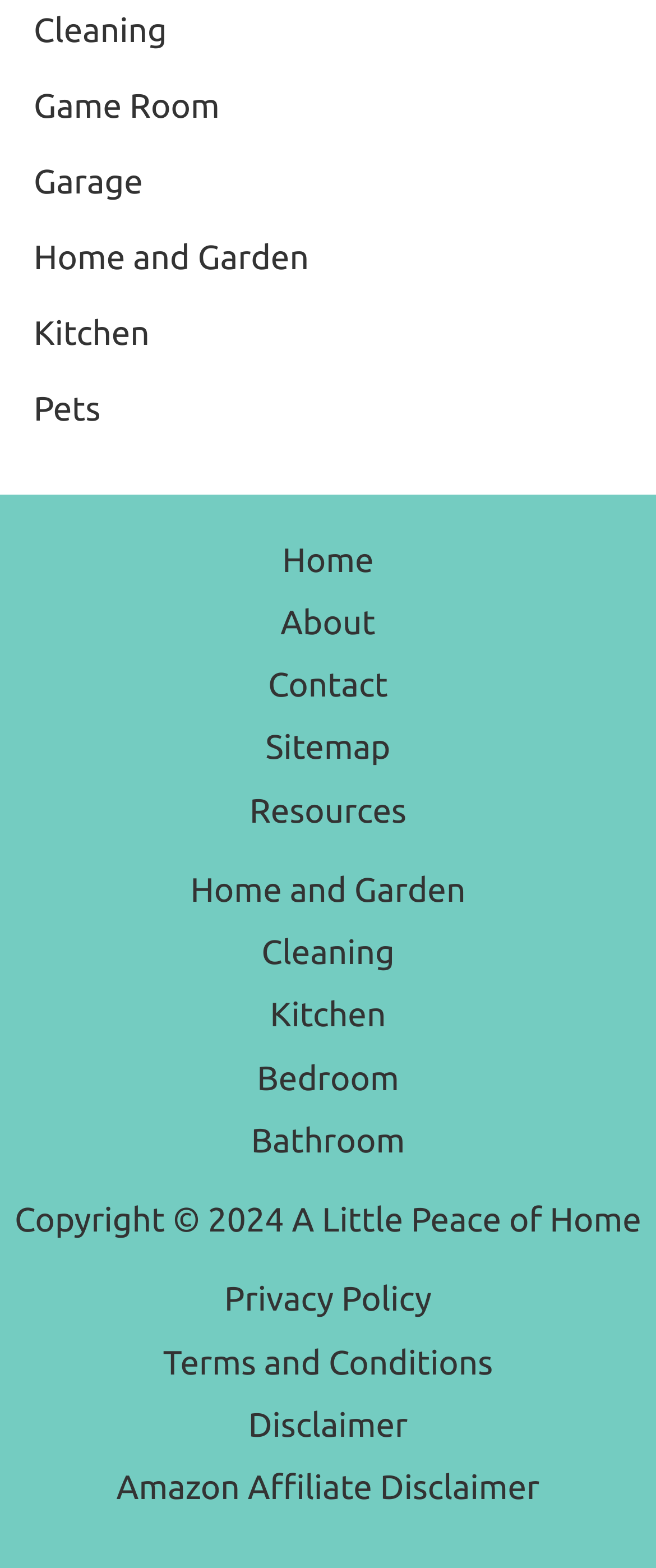Can you find the bounding box coordinates for the element to click on to achieve the instruction: "navigate to home page"?

[0.379, 0.337, 0.621, 0.376]